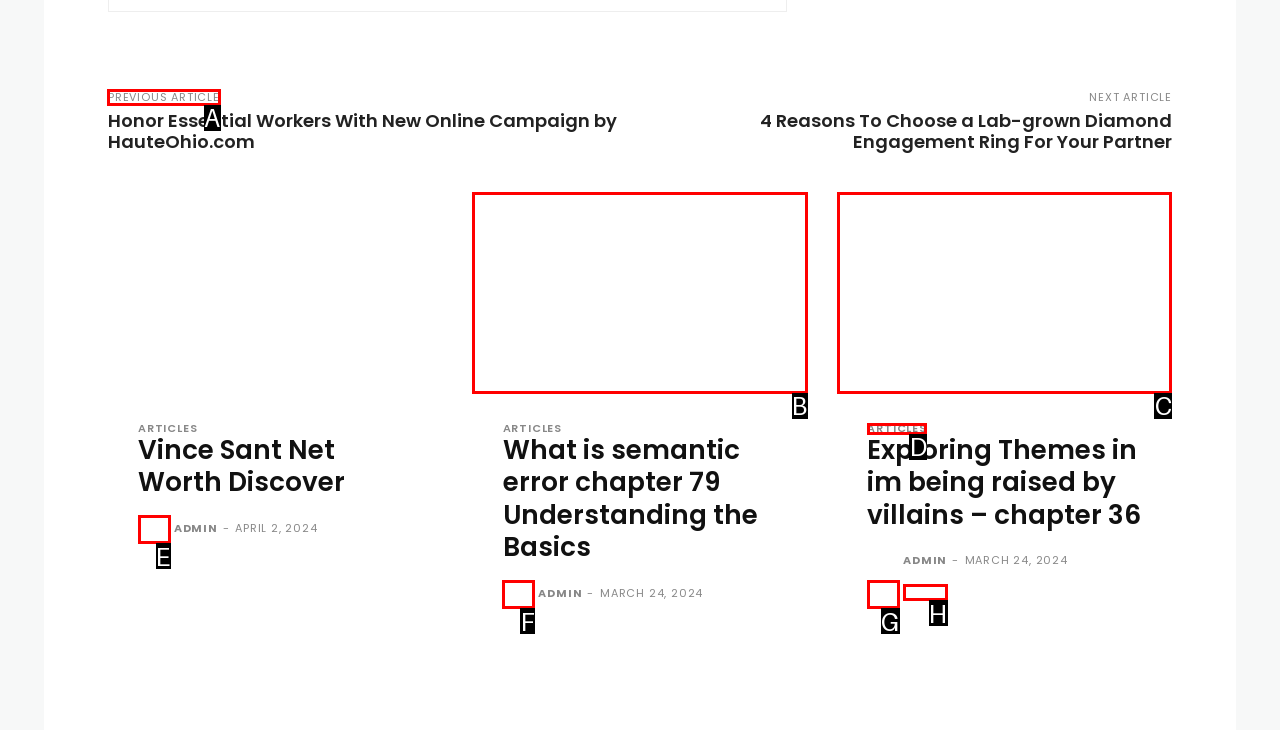Select the correct UI element to complete the task: View the previous article
Please provide the letter of the chosen option.

A